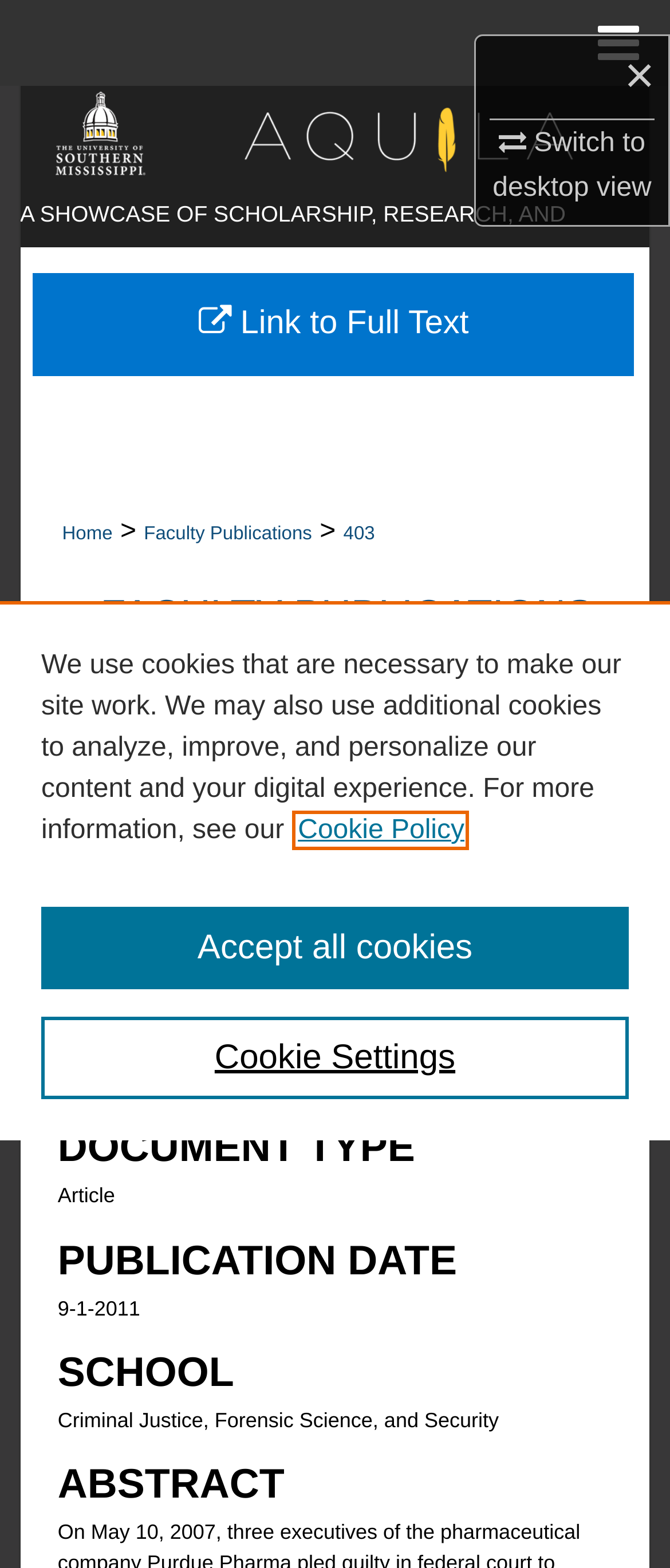Please specify the bounding box coordinates of the region to click in order to perform the following instruction: "Browse Collections".

[0.0, 0.11, 1.0, 0.164]